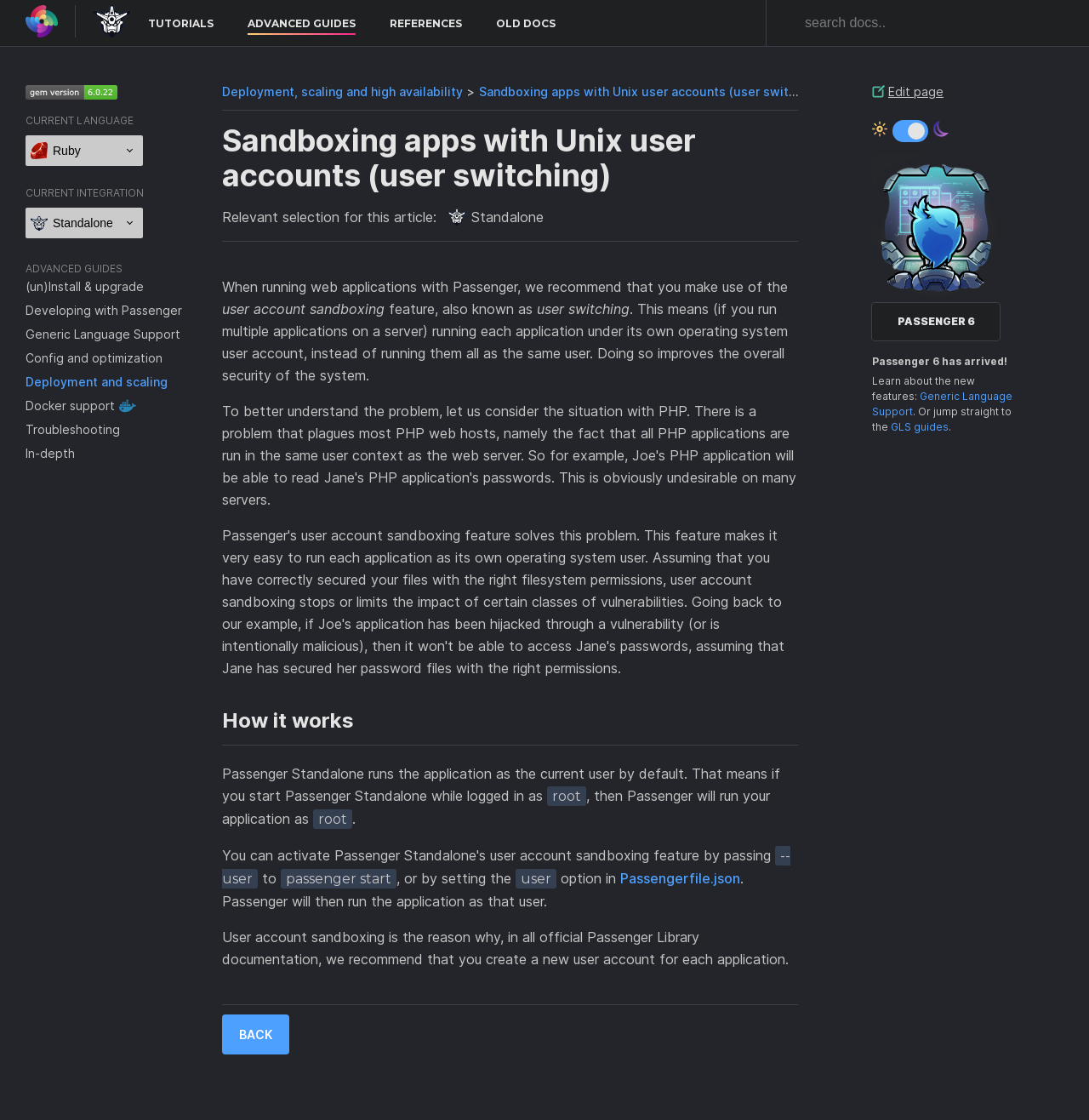What is the recommended practice for running web applications with Passenger?
Can you provide a detailed and comprehensive answer to the question?

According to the webpage, when running web applications with Passenger, it is recommended to make use of the user account sandboxing feature, also known as user switching, which means running each application under its own operating system user account, instead of running them all as the same user.